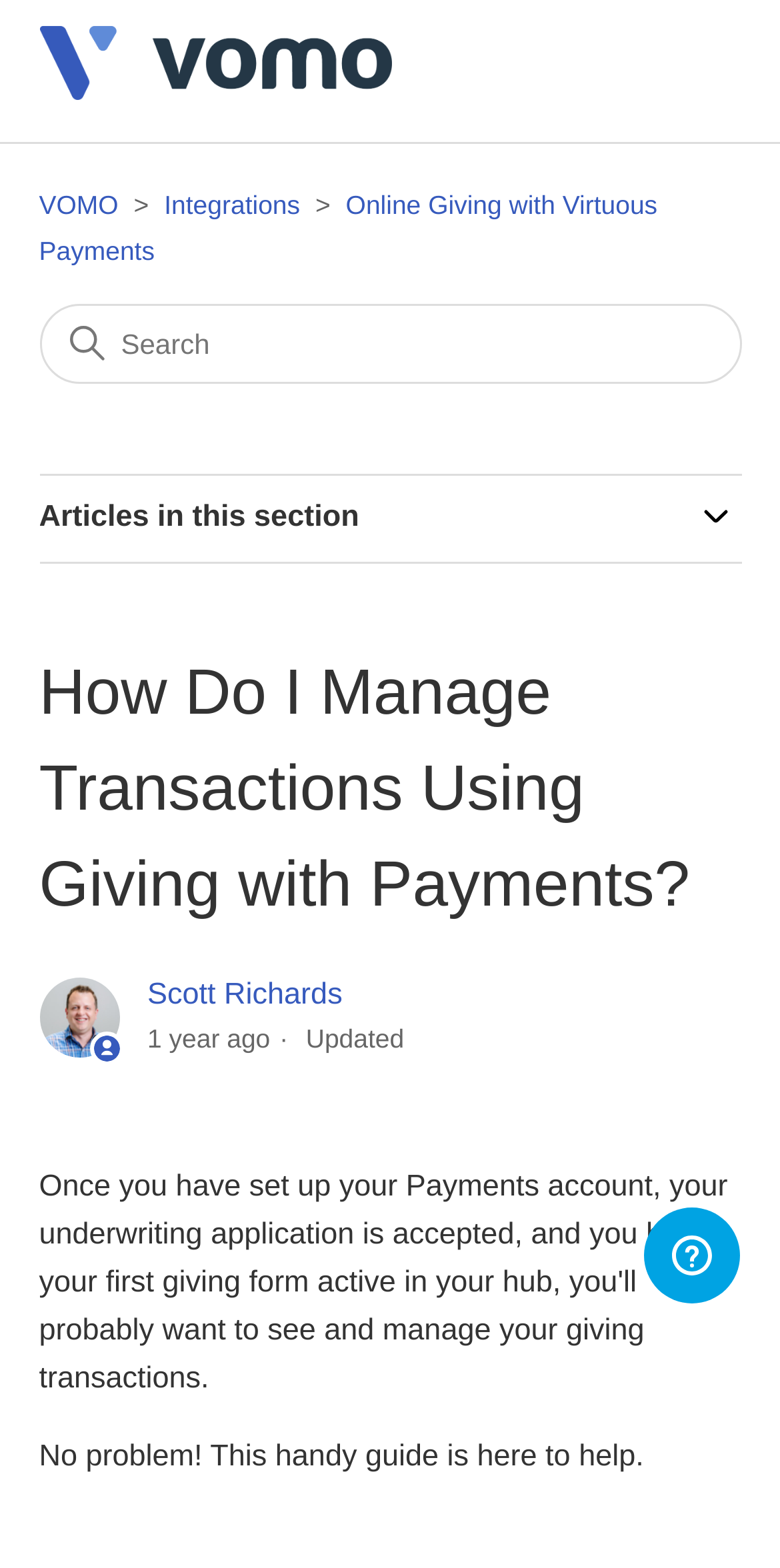Please find the bounding box coordinates of the clickable region needed to complete the following instruction: "open the widget for more information". The bounding box coordinates must consist of four float numbers between 0 and 1, i.e., [left, top, right, bottom].

[0.826, 0.77, 0.949, 0.834]